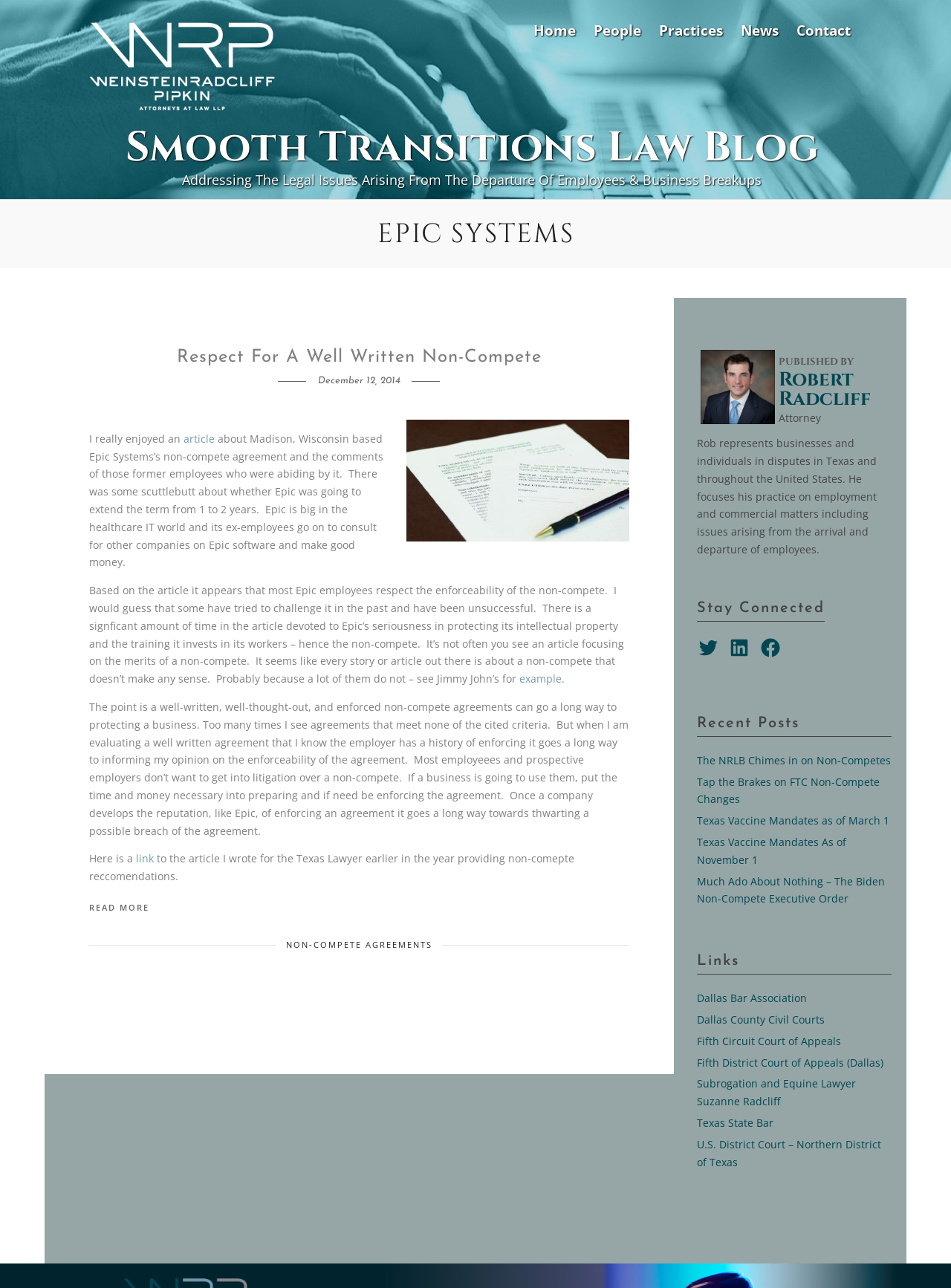How many recent posts are listed?
Based on the visual details in the image, please answer the question thoroughly.

I found the answer by looking at the heading element with the text 'Recent Posts' which is located at [0.733, 0.552, 0.938, 0.572] and has an ID of 590, and then counting the number of link elements below it, which are 5.